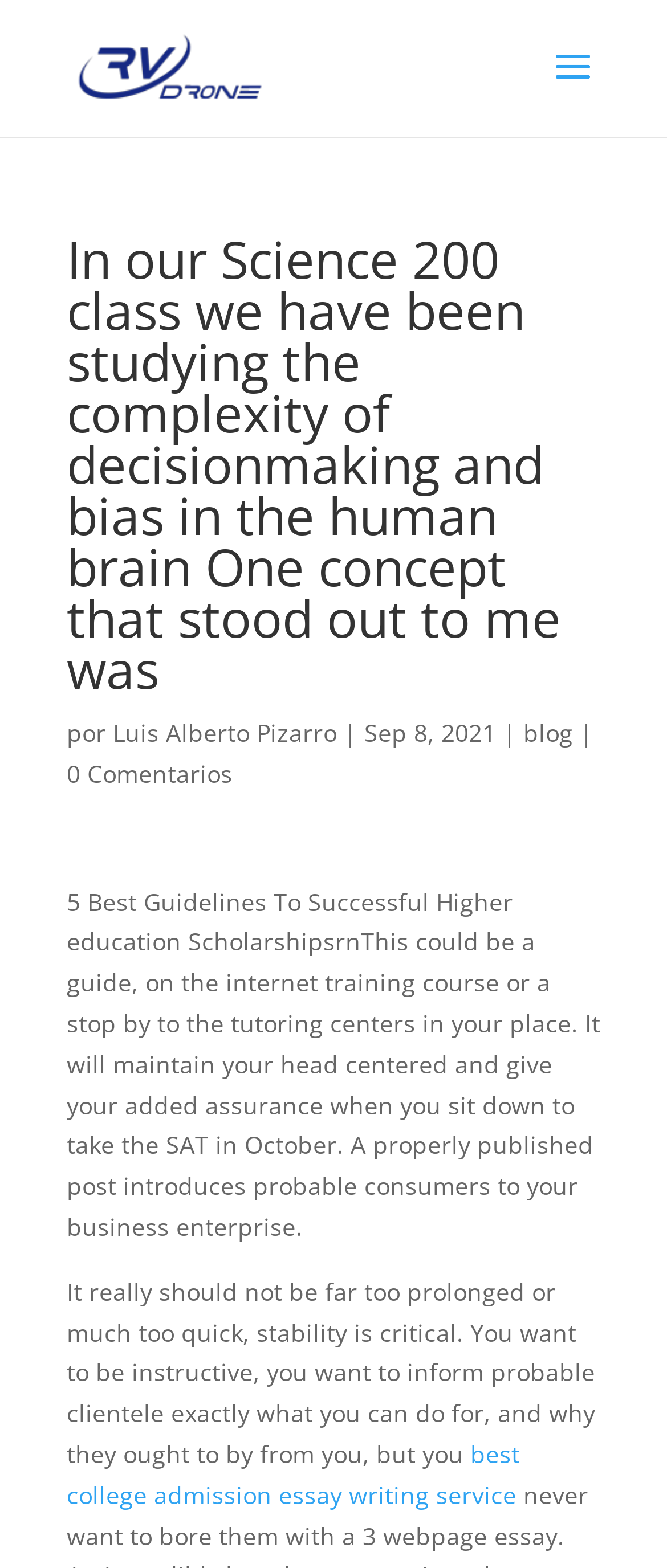Using the format (top-left x, top-left y, bottom-right x, bottom-right y), and given the element description, identify the bounding box coordinates within the screenshot: Luis Alberto Pizarro

[0.169, 0.457, 0.505, 0.477]